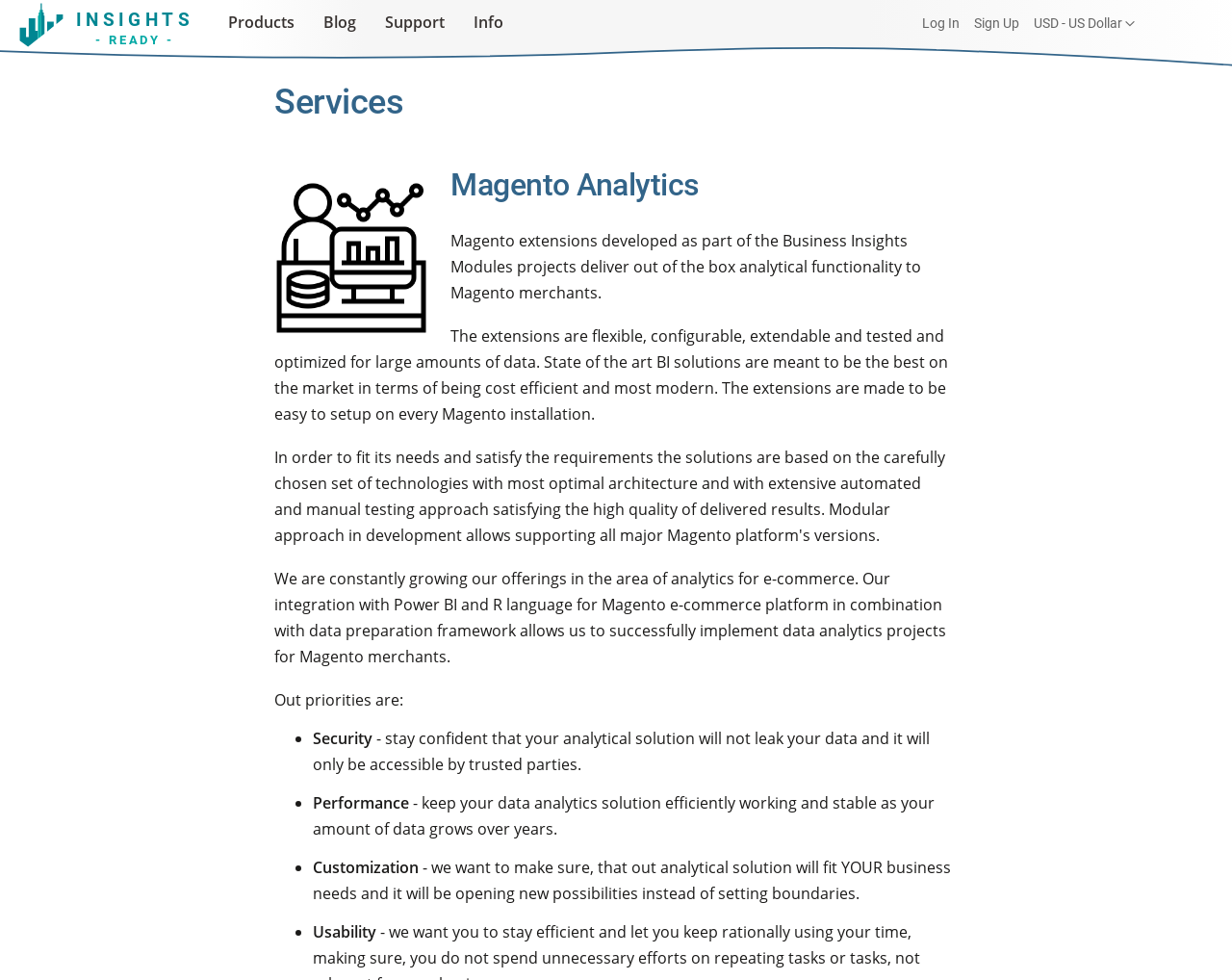Identify the bounding box coordinates for the UI element described as: "Log In". The coordinates should be provided as four floats between 0 and 1: [left, top, right, bottom].

[0.748, 0.015, 0.779, 0.034]